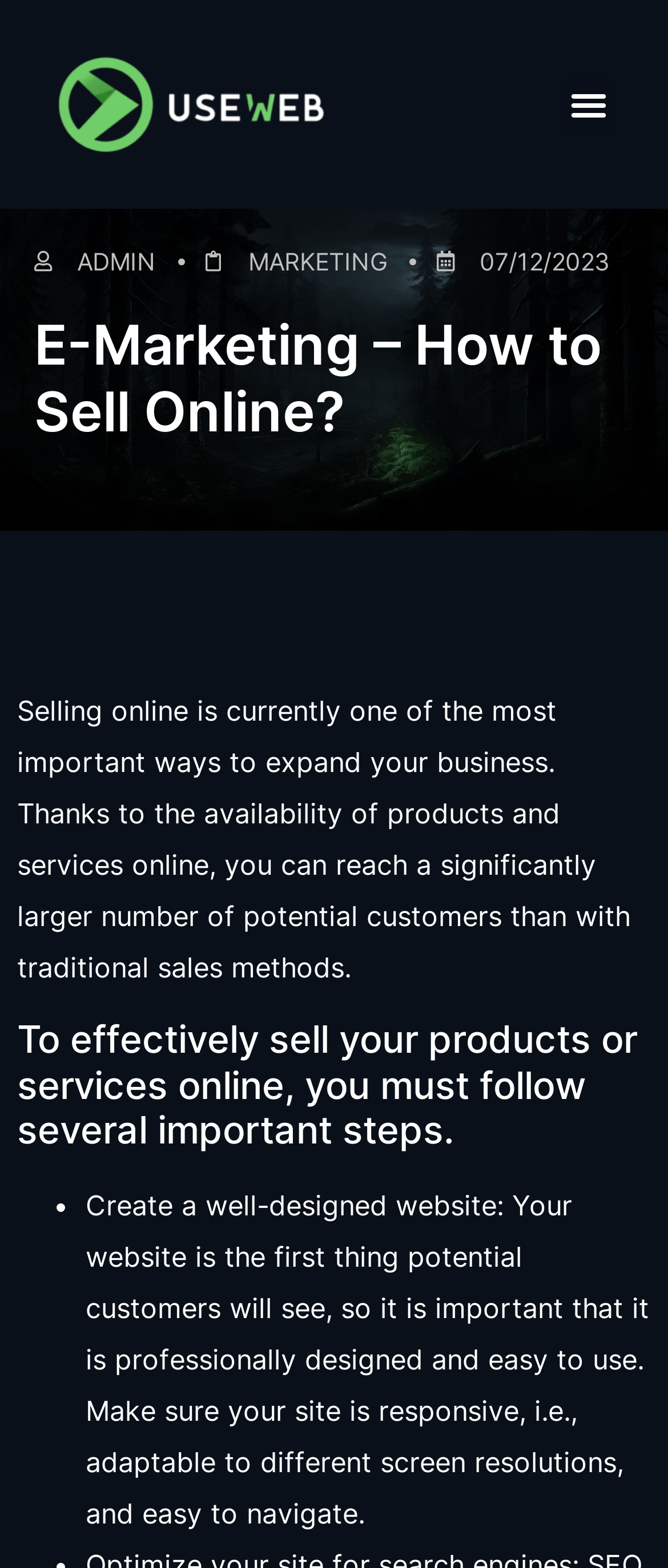Please answer the following question as detailed as possible based on the image: 
What is the purpose of a website according to the webpage?

The webpage states that a website is the first thing potential customers will see, so it is important that it is professionally designed and easy to use, implying that the website serves as a first impression for potential customers.